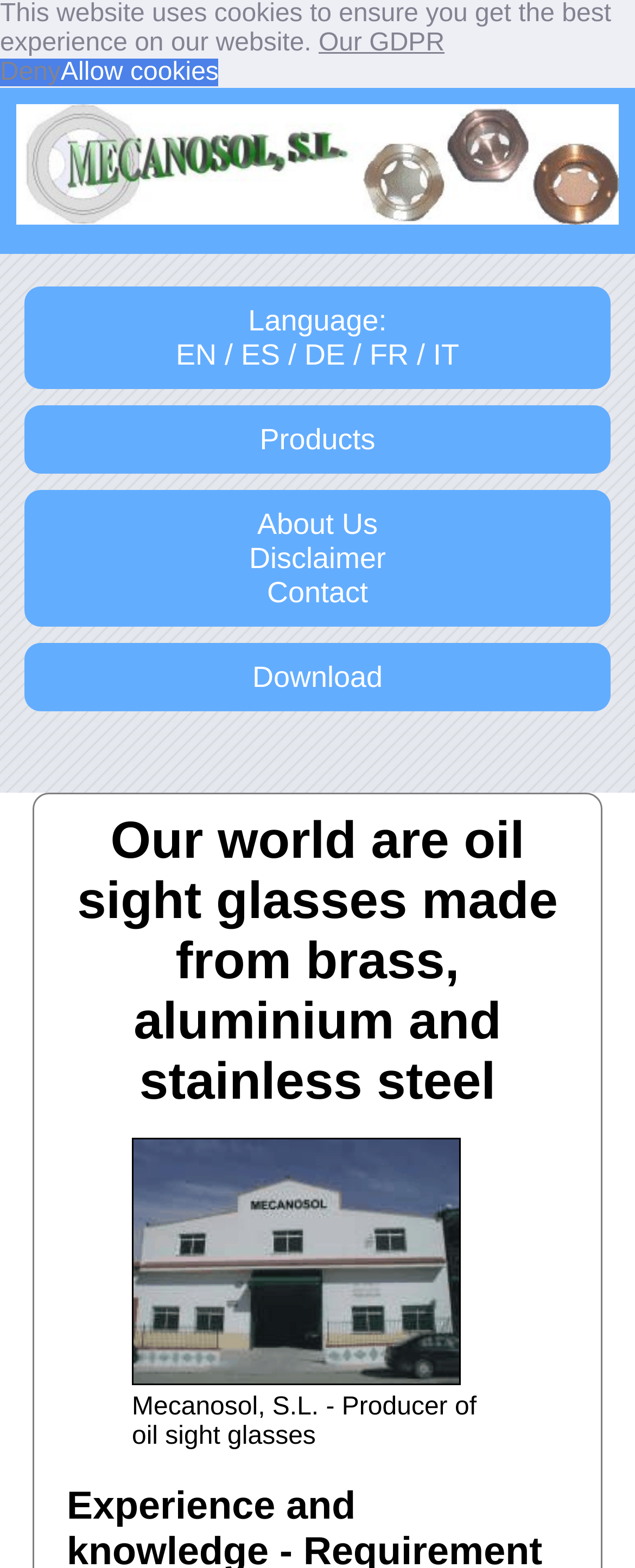Using the description: "Allow cookies", determine the UI element's bounding box coordinates. Ensure the coordinates are in the format of four float numbers between 0 and 1, i.e., [left, top, right, bottom].

[0.096, 0.037, 0.344, 0.055]